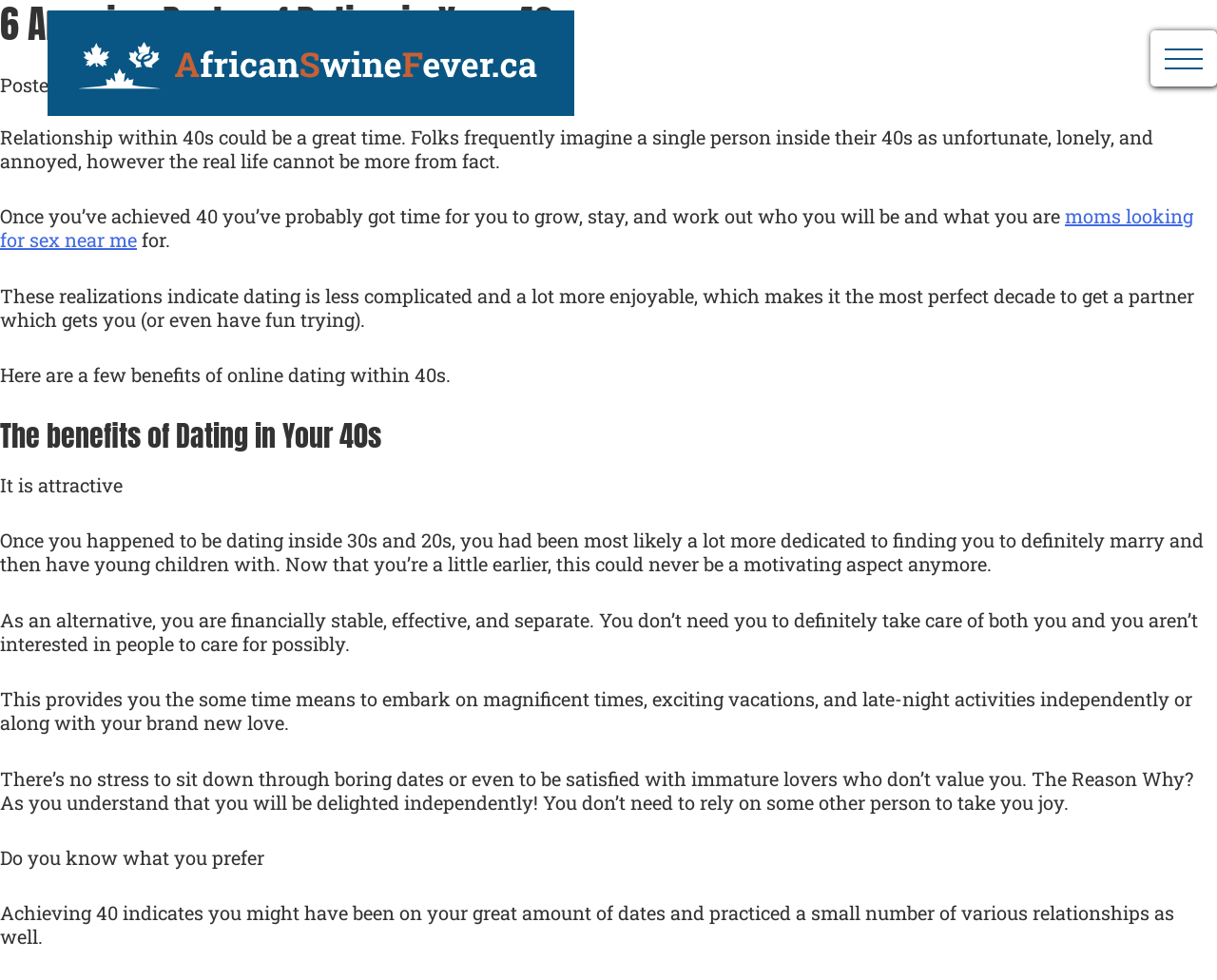What is the topic of this article?
Please respond to the question with a detailed and well-explained answer.

I found the topic by looking at the heading '6 Amazing Perks of Dating in Your 40s' and the text below it, which discusses the benefits of dating in your 40s. The topic is likely to be 'Dating in Your 40s' because of the repeated mentions of it throughout the article.